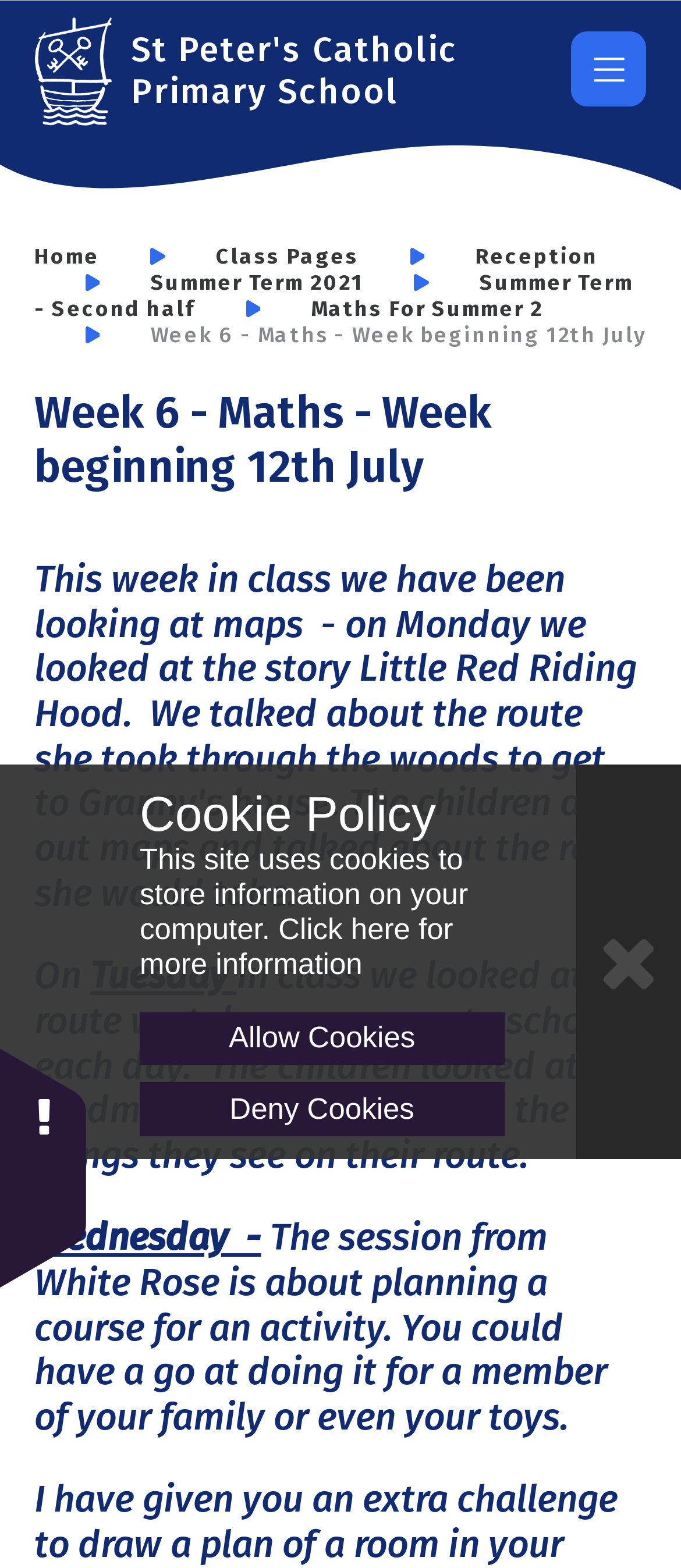Locate the UI element that matches the description Summer Term 2021 in the webpage screenshot. Return the bounding box coordinates in the format (top-left x, top-left y, bottom-right x, bottom-right y), with values ranging from 0 to 1.

[0.221, 0.171, 0.534, 0.188]